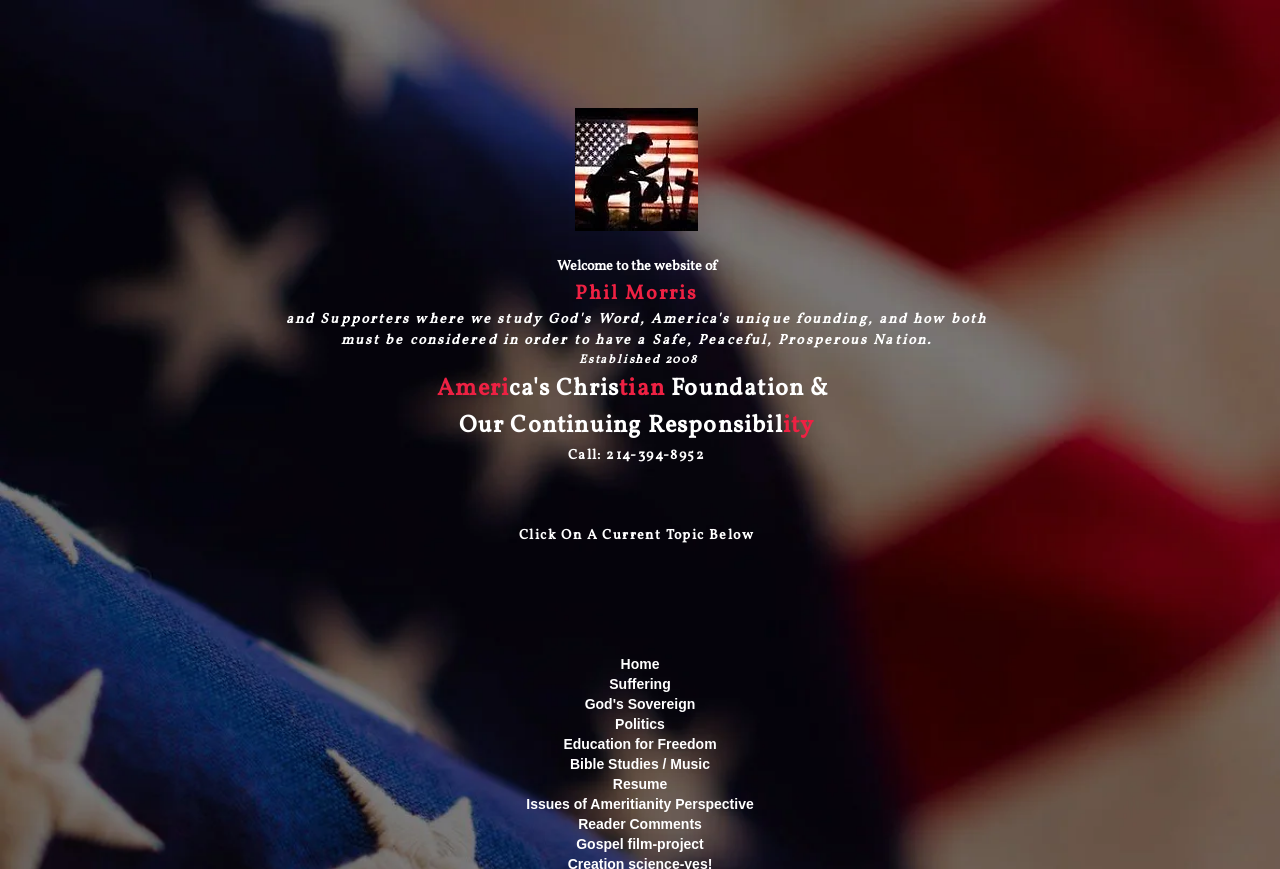What is the phone number to contact the website owner?
Make sure to answer the question with a detailed and comprehensive explanation.

The phone number to contact the website owner is mentioned in the static text 'Call: 214-394-8952' which is located in the middle of the webpage.